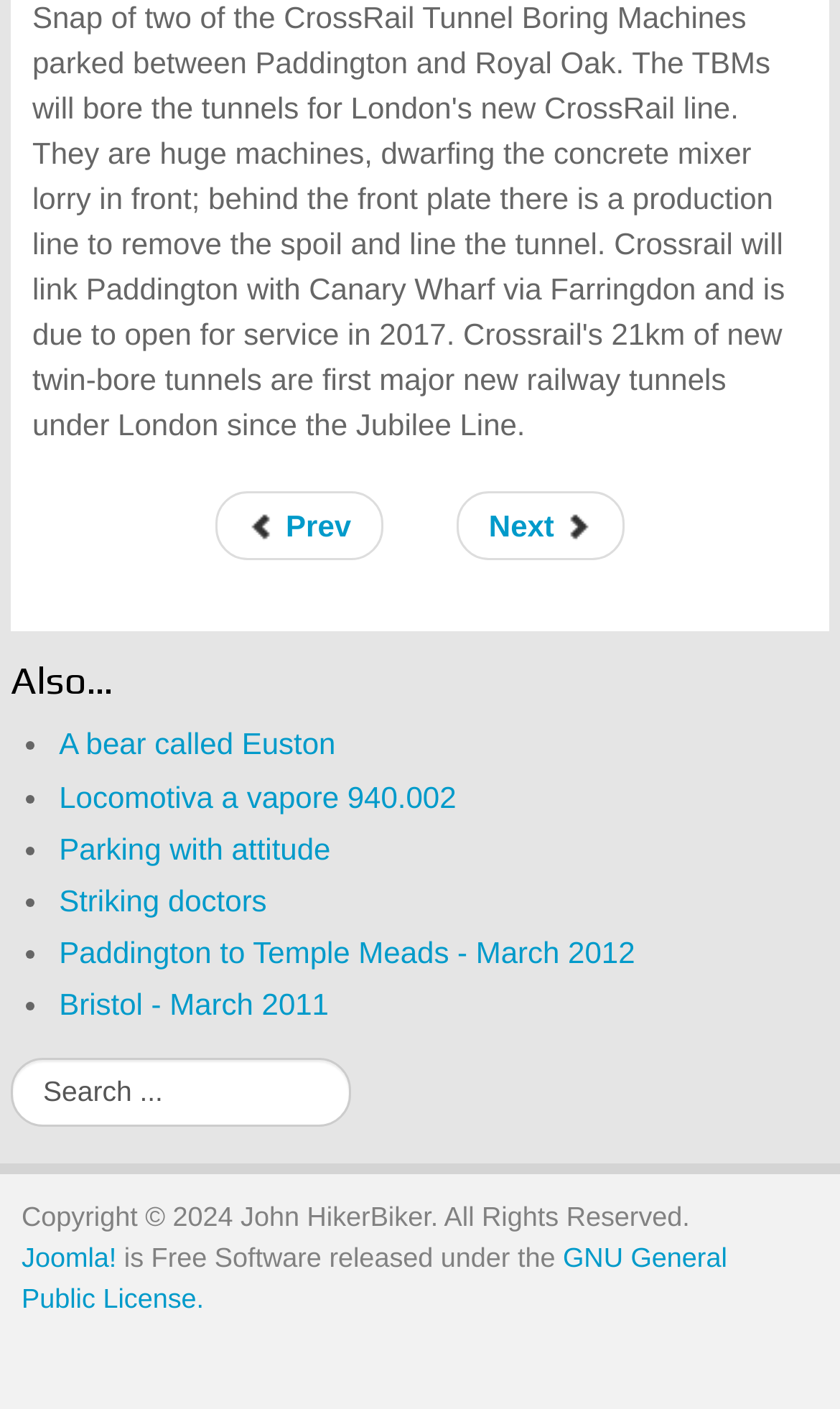Please locate the bounding box coordinates of the element that needs to be clicked to achieve the following instruction: "check copyright information". The coordinates should be four float numbers between 0 and 1, i.e., [left, top, right, bottom].

[0.026, 0.854, 0.821, 0.875]